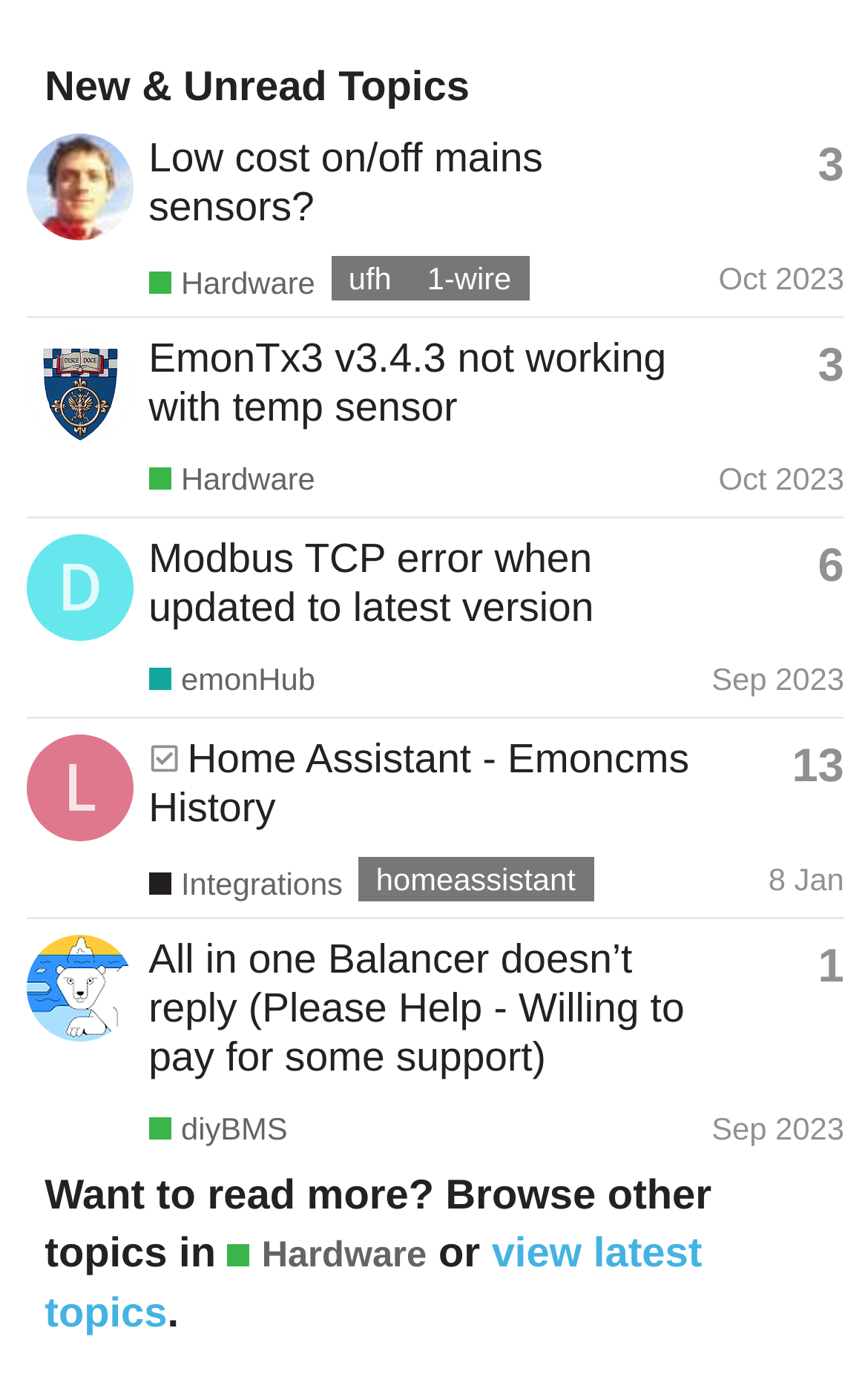Please reply to the following question with a single word or a short phrase:
What is the category of the second topic?

Hardware